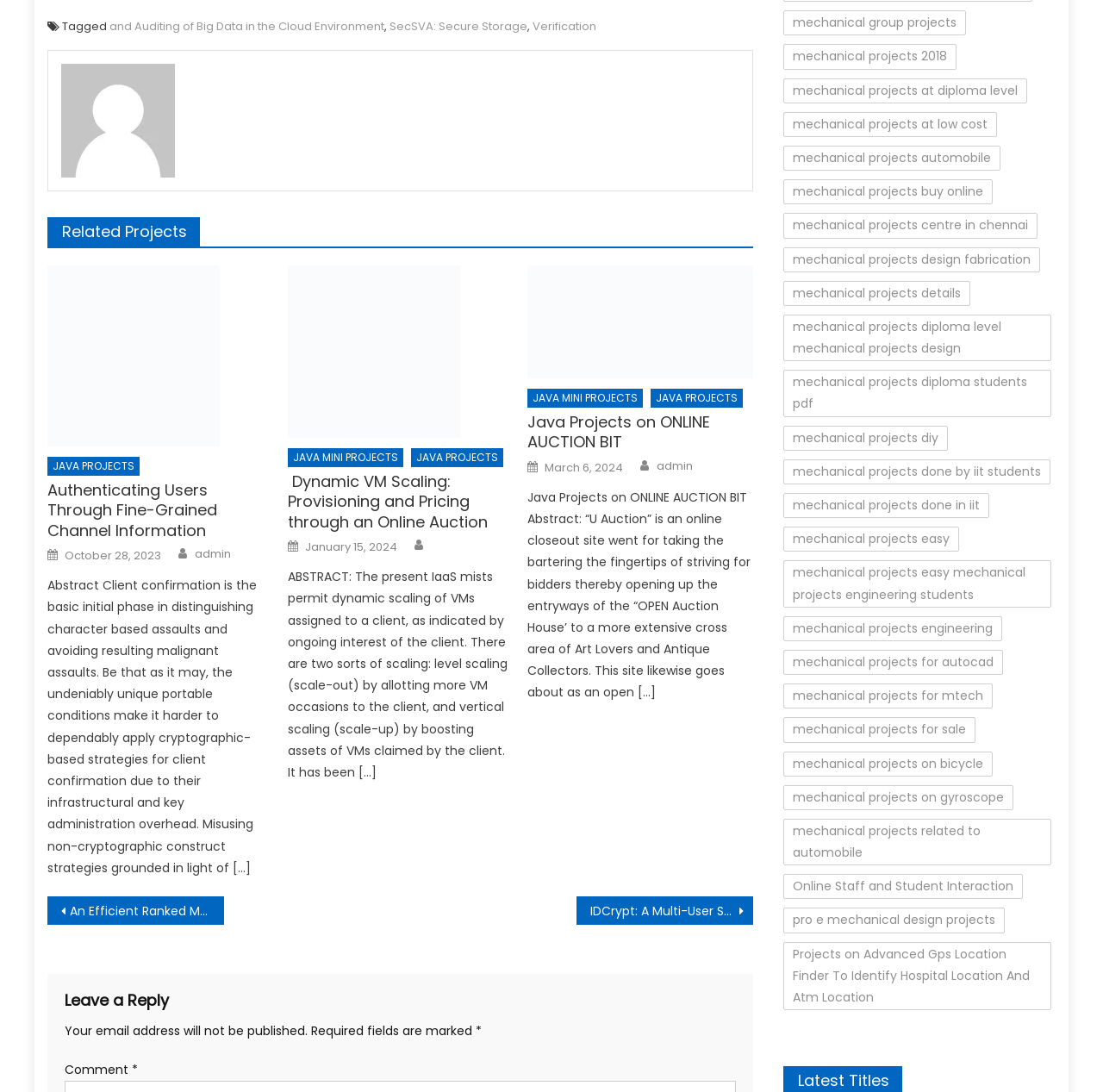Please identify the bounding box coordinates of the area I need to click to accomplish the following instruction: "Visit the 'RESEARCH' page".

None